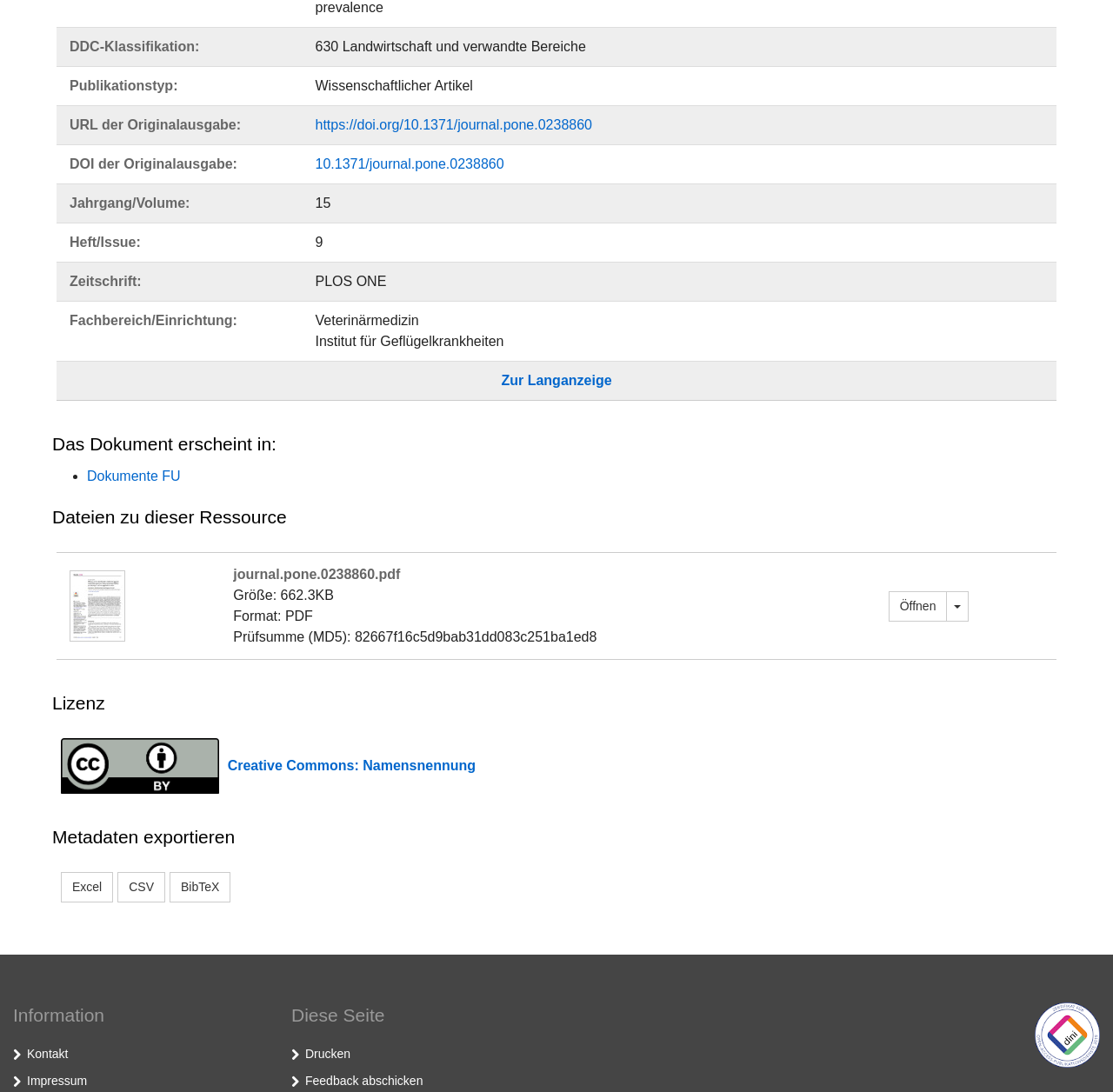Locate the bounding box coordinates of the area where you should click to accomplish the instruction: "Contact the author".

[0.024, 0.958, 0.061, 0.971]